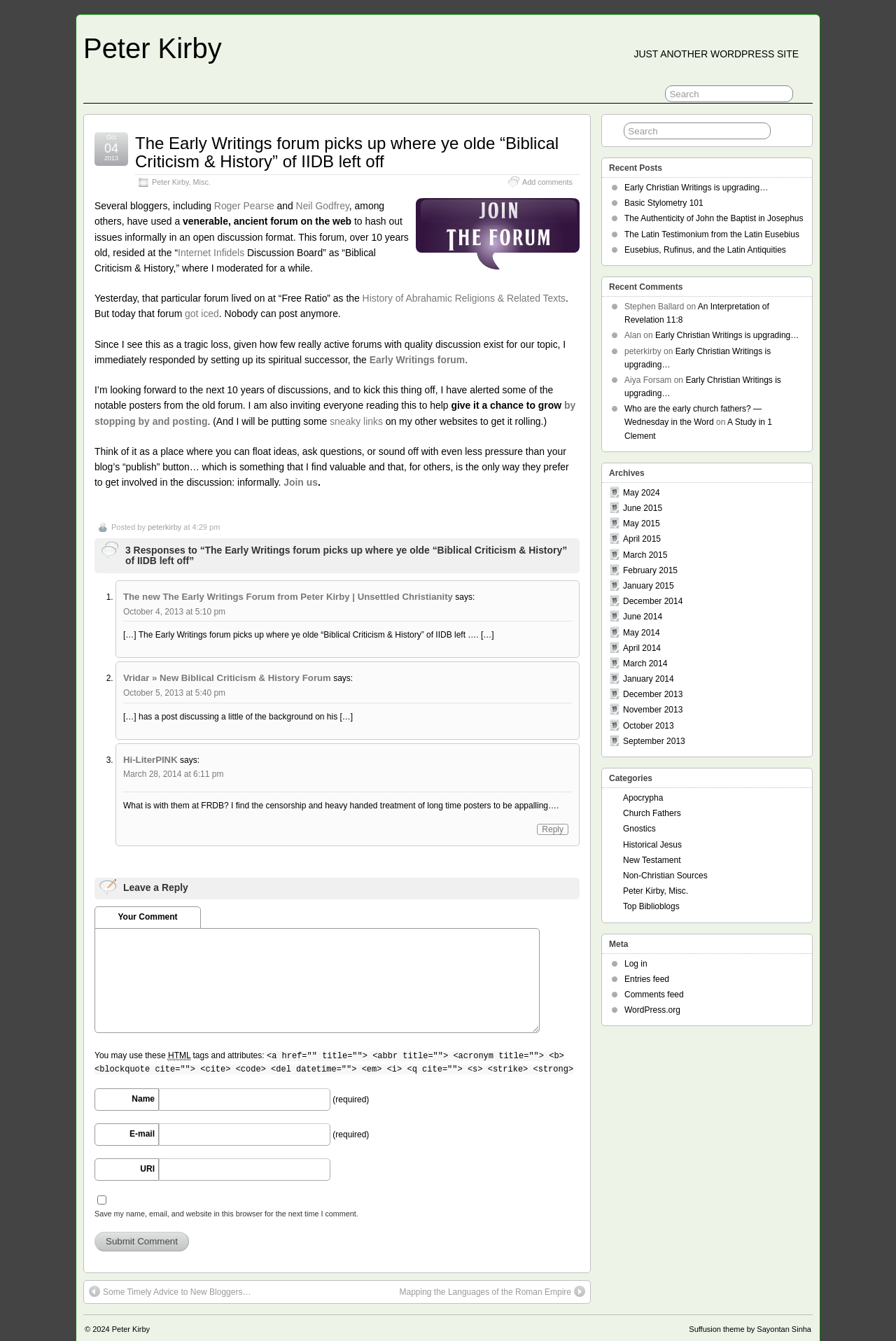Please find the bounding box coordinates in the format (top-left x, top-left y, bottom-right x, bottom-right y) for the given element description. Ensure the coordinates are floating point numbers between 0 and 1. Description: parent_node: URI name="url"

[0.177, 0.864, 0.369, 0.88]